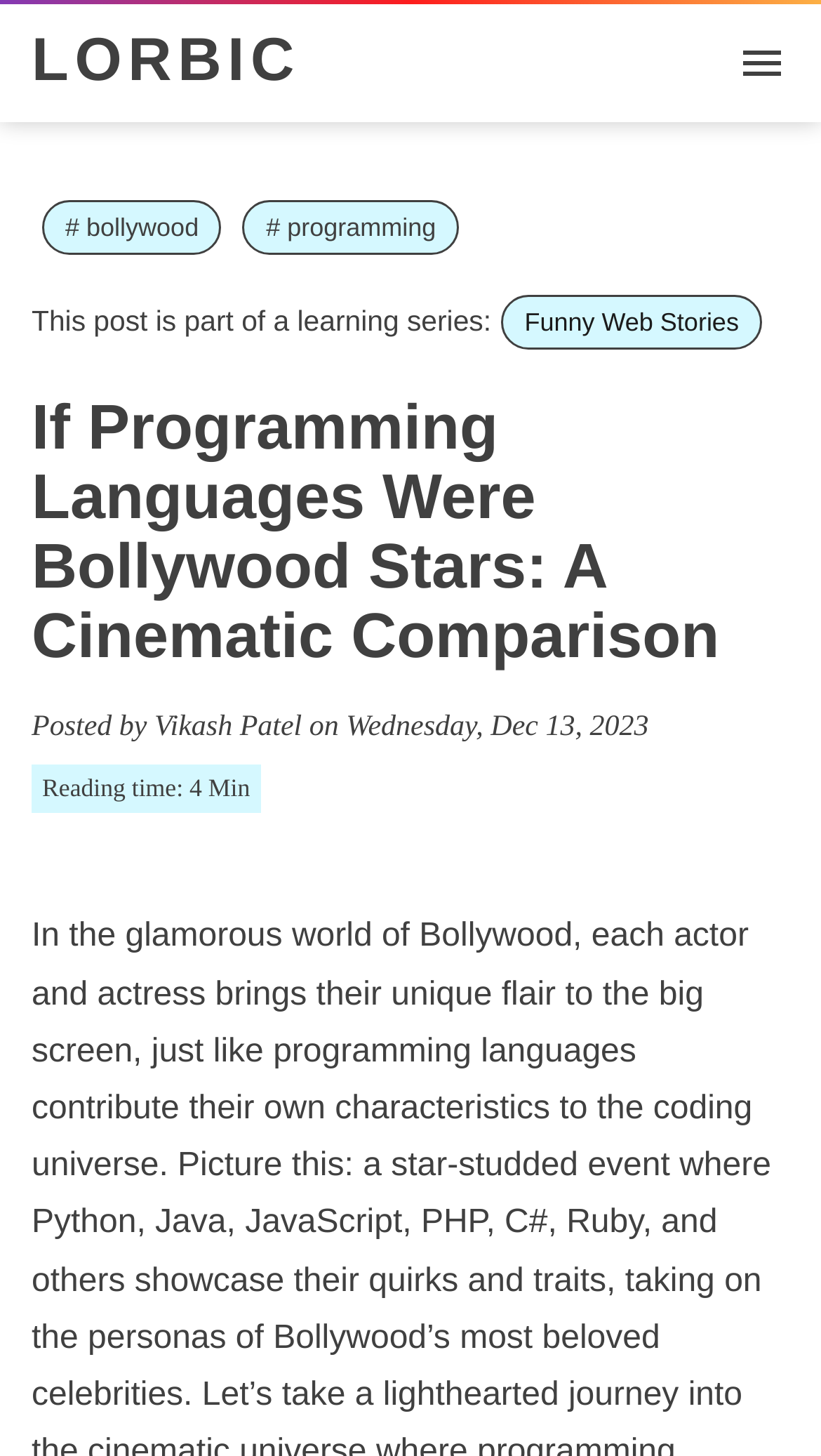Find the bounding box coordinates for the UI element that matches this description: "Toggle navigation".

[0.862, 0.006, 0.995, 0.081]